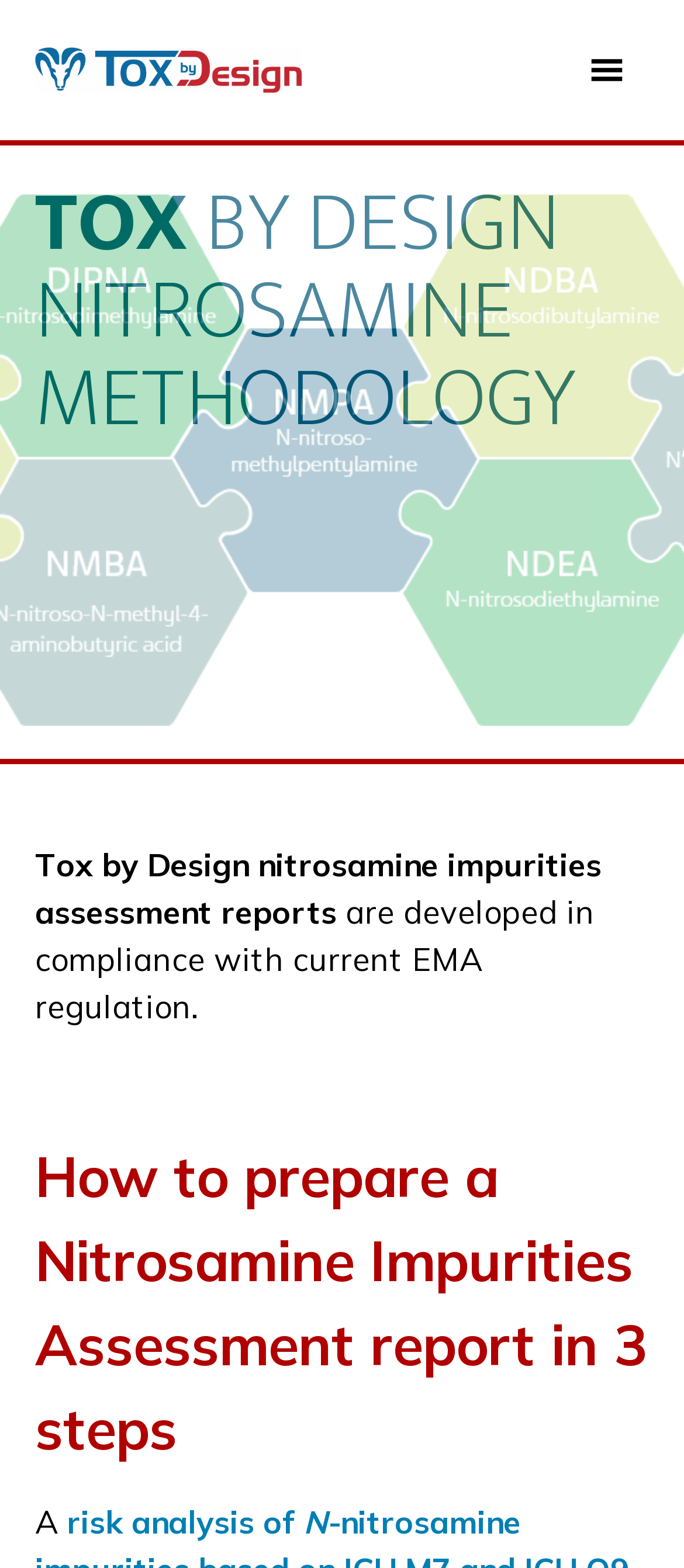What is the purpose of Tox by Design?
Using the image, answer in one word or phrase.

Nitrosamine Impurities Assessment